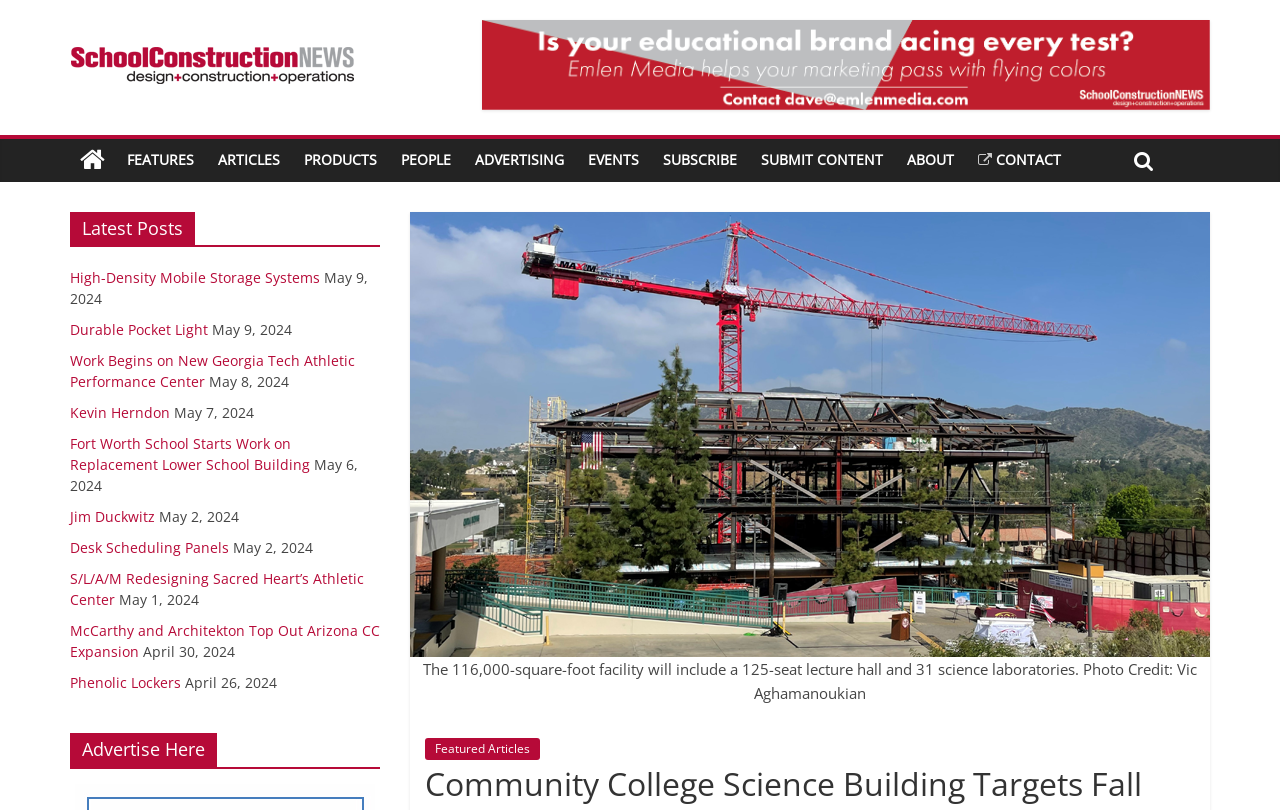Please specify the bounding box coordinates in the format (top-left x, top-left y, bottom-right x, bottom-right y), with values ranging from 0 to 1. Identify the bounding box for the UI component described as follows: Contact

[0.755, 0.172, 0.838, 0.224]